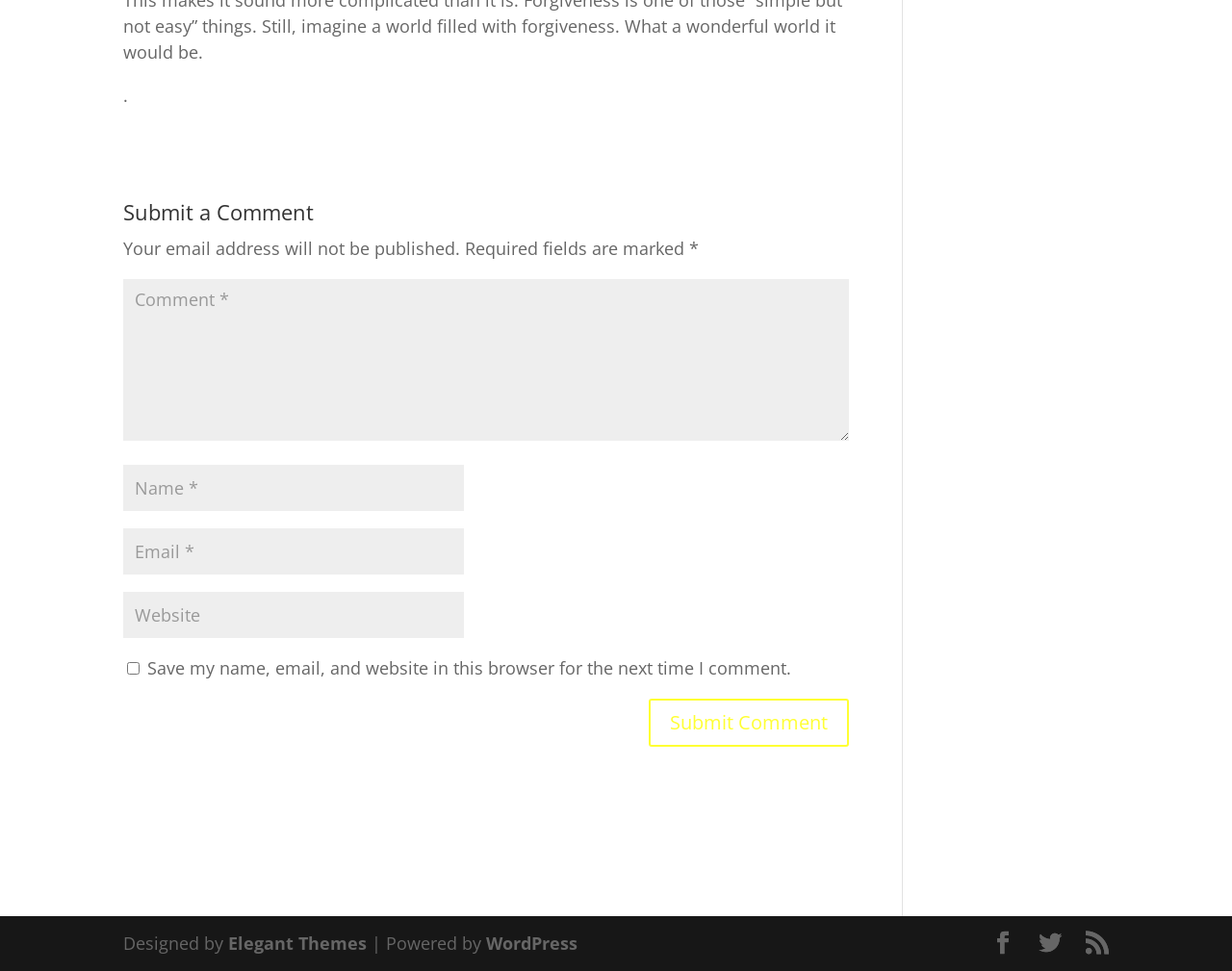Is the 'Website' field required?
Respond to the question with a single word or phrase according to the image.

No